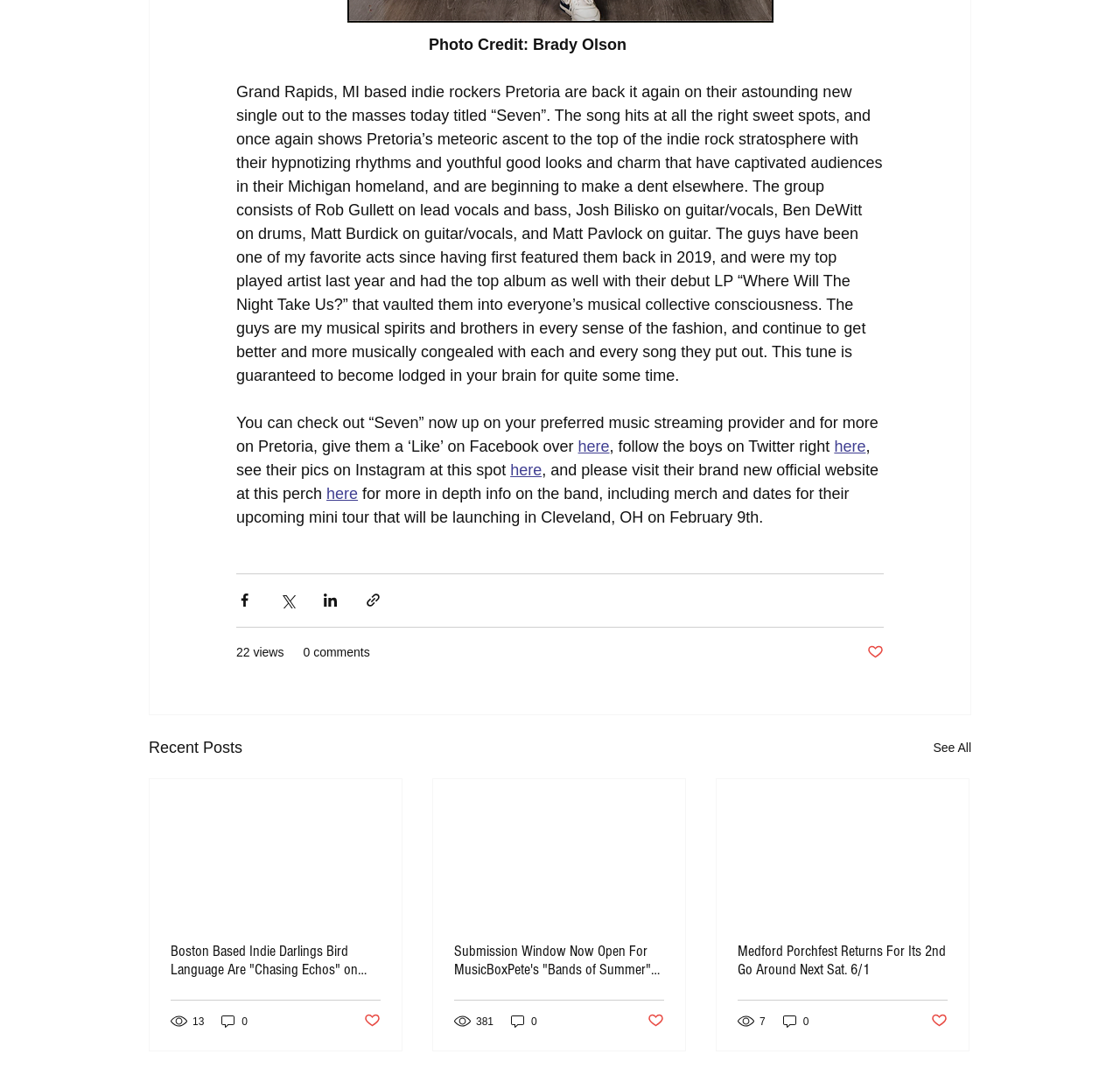Please identify the bounding box coordinates of the area that needs to be clicked to fulfill the following instruction: "See all recent posts."

[0.833, 0.68, 0.867, 0.703]